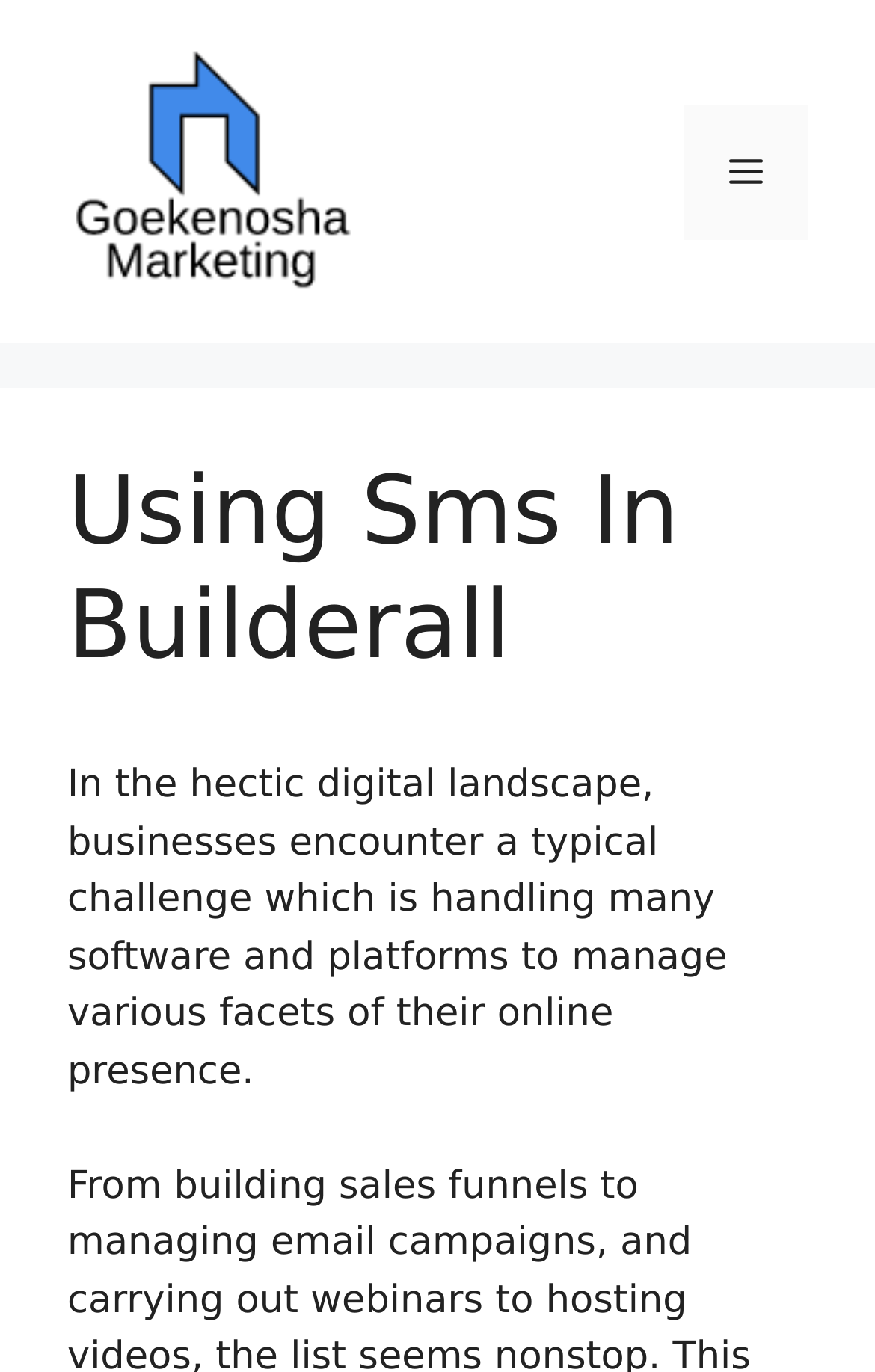Using the information in the image, could you please answer the following question in detail:
What is the type of the 'Ultimate Guide For Business Tools' element?

Based on the element 'Ultimate Guide For Business Tools' with the type 'link', it is clear that it is a link element.